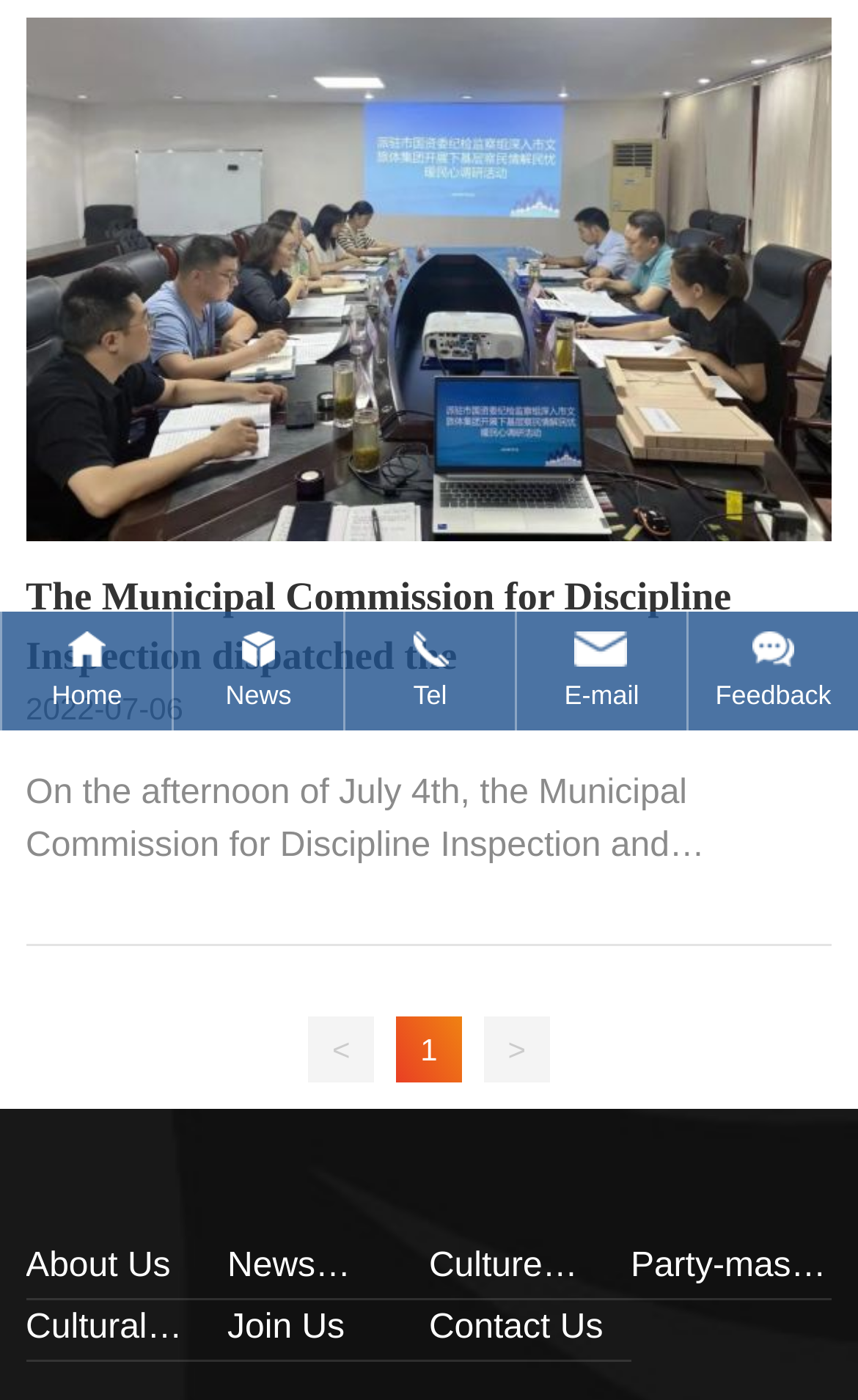Bounding box coordinates are specified in the format (top-left x, top-left y, bottom-right x, bottom-right y). All values are floating point numbers bounded between 0 and 1. Please provide the bounding box coordinate of the region this sentence describes: Cultural Tourism Investment

[0.03, 0.929, 0.265, 0.971]